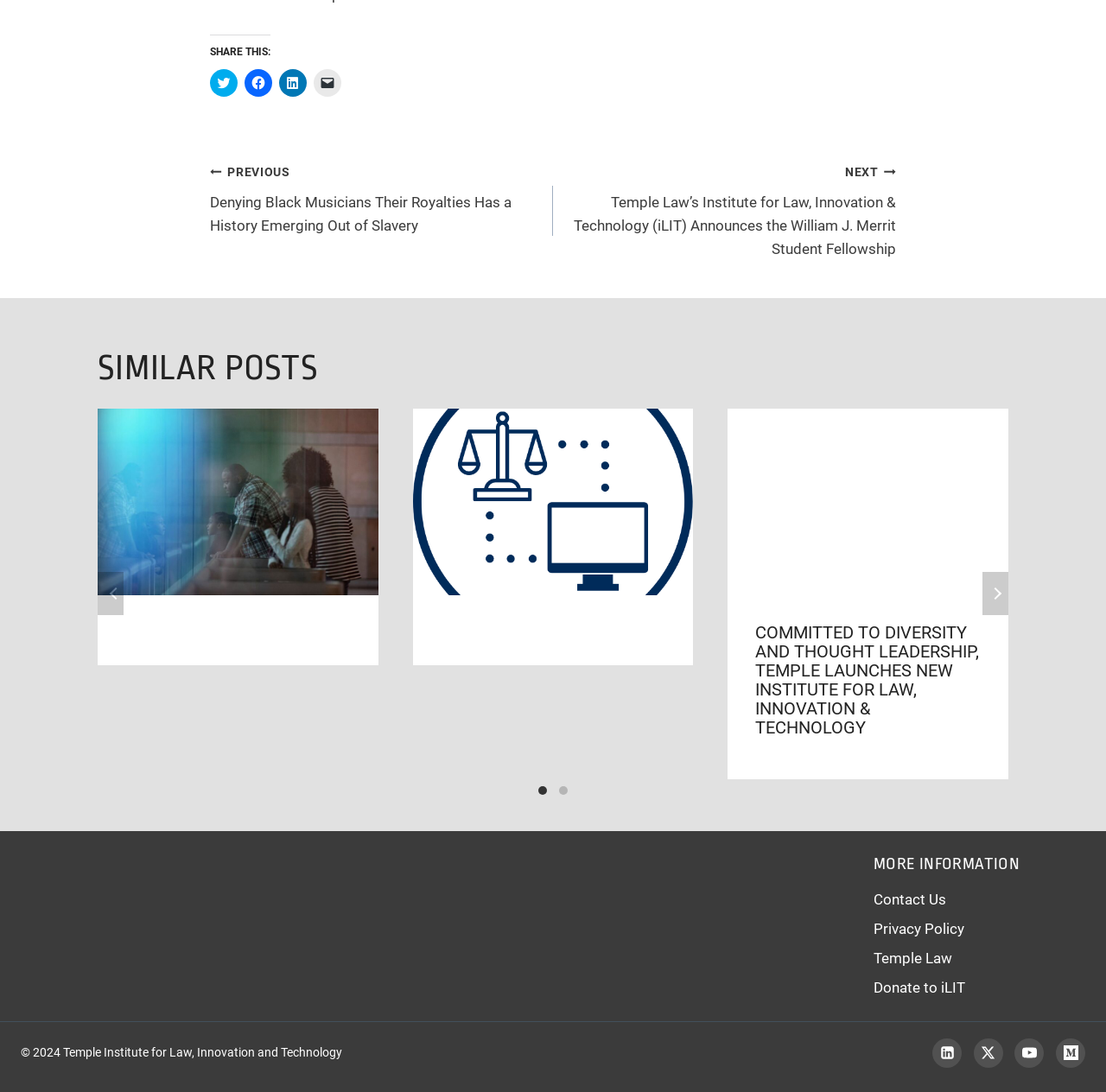Carefully examine the image and provide an in-depth answer to the question: What is the 'MORE INFORMATION' section for?

The 'MORE INFORMATION' section is located at the bottom of the webpage and provides additional links to other resources, including 'Contact Us', 'Privacy Policy', 'Temple Law', and 'Donate to iLIT'. This section allows users to access more information about the organization and its resources.